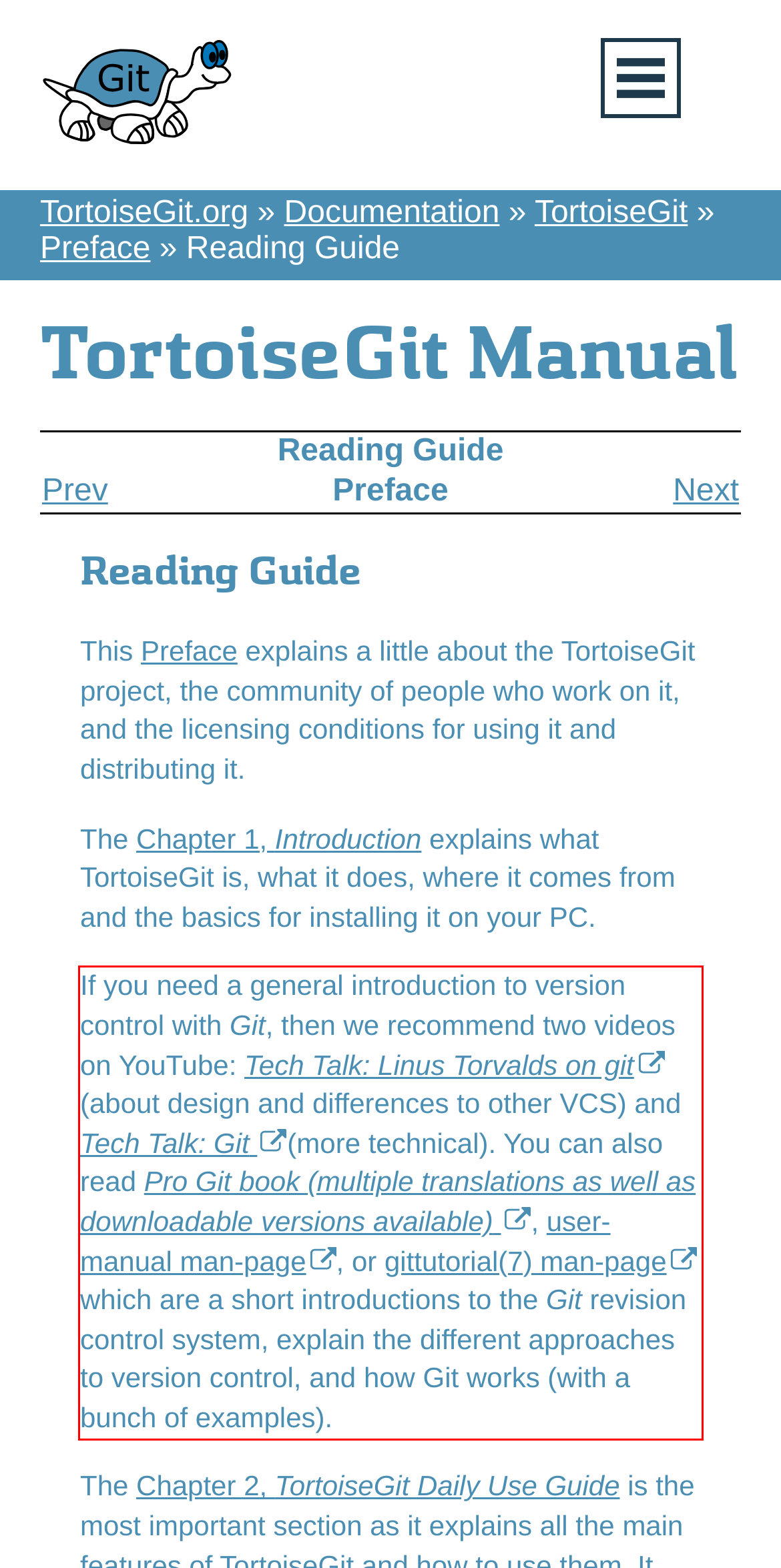Examine the webpage screenshot, find the red bounding box, and extract the text content within this marked area.

If you need a general introduction to version control with Git, then we recommend two videos on YouTube: Tech Talk: Linus Torvalds on git (about design and differences to other VCS) and Tech Talk: Git (more technical). You can also read Pro Git book (multiple translations as well as downloadable versions available) , user-manual man-page, or gittutorial(7) man-page which are a short introductions to the Git revision control system, explain the different approaches to version control, and how Git works (with a bunch of examples).